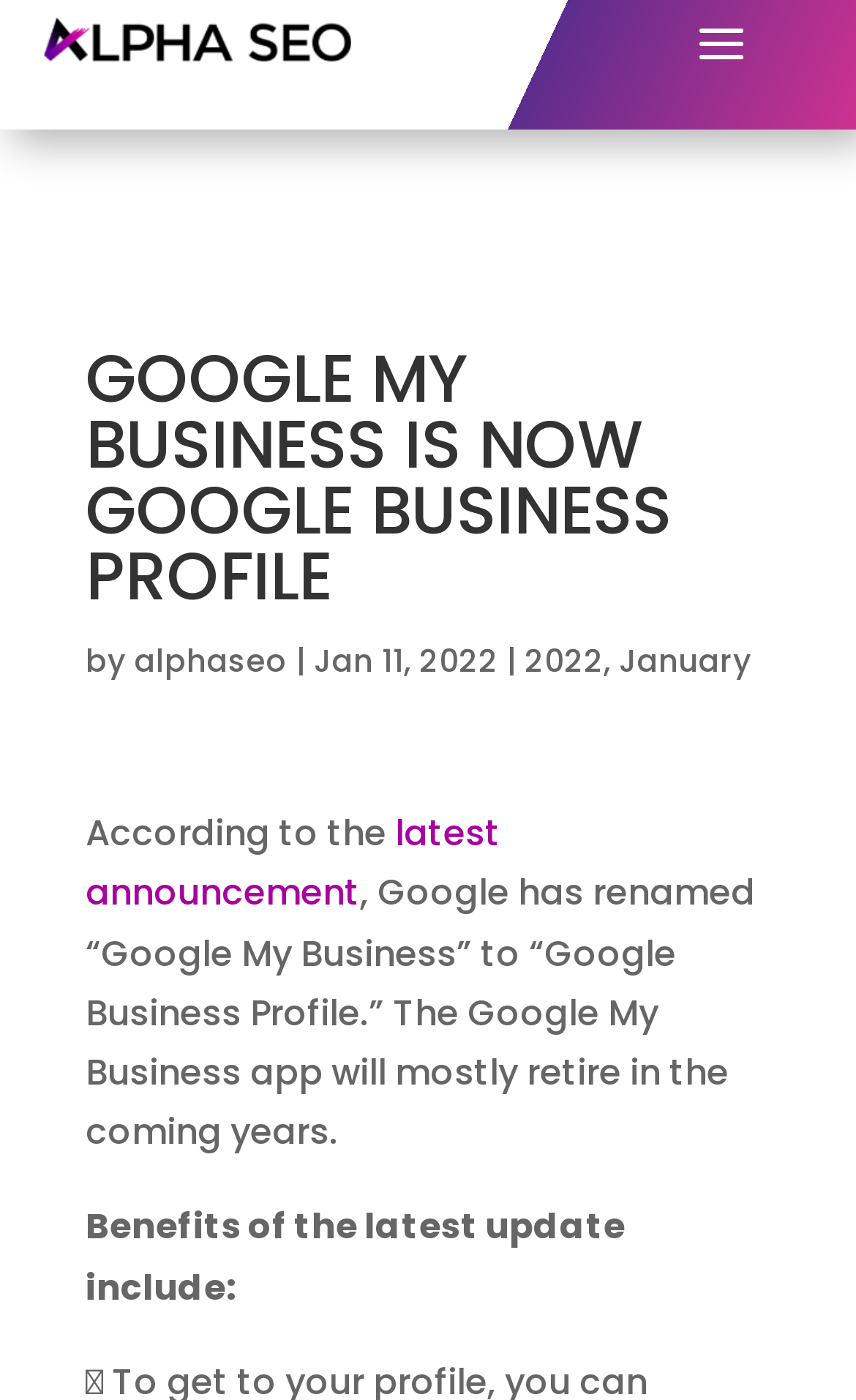What are the benefits of the latest update?
Please provide a comprehensive answer based on the details in the screenshot.

The article mentions that there are benefits to the latest update, but it does not specify what they are. It only mentions that 'Benefits of the latest update include:' without providing further information.